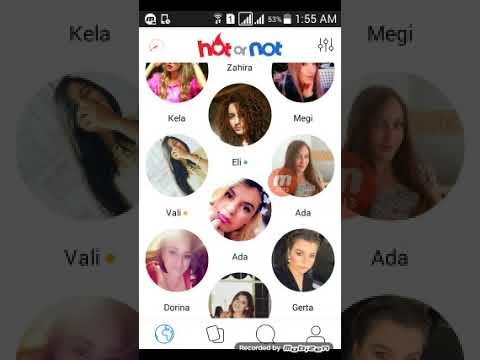Elaborate on the image by describing it in detail.

The image showcases a screen from the "Hot or Not" app, an interactive platform where users can rate and connect with each other based on photos. In this visual, various user profiles are displayed in a circular format, allowing for quick browsing. Prominently featured are names like Kela, Megi, Valí, and Ada, alongside their profile images. The design emphasizes user engagement, with a vibrant and user-friendly interface that highlights individual preferences and interests. Below these profiles, users can find tools to interact and enhance their experience, indicative of the app's focus on social connections. The interface suggests a light-hearted and casual setting for meeting new people and exploring potential relationships, aligning with the app's objective of creating a fun and social environment.